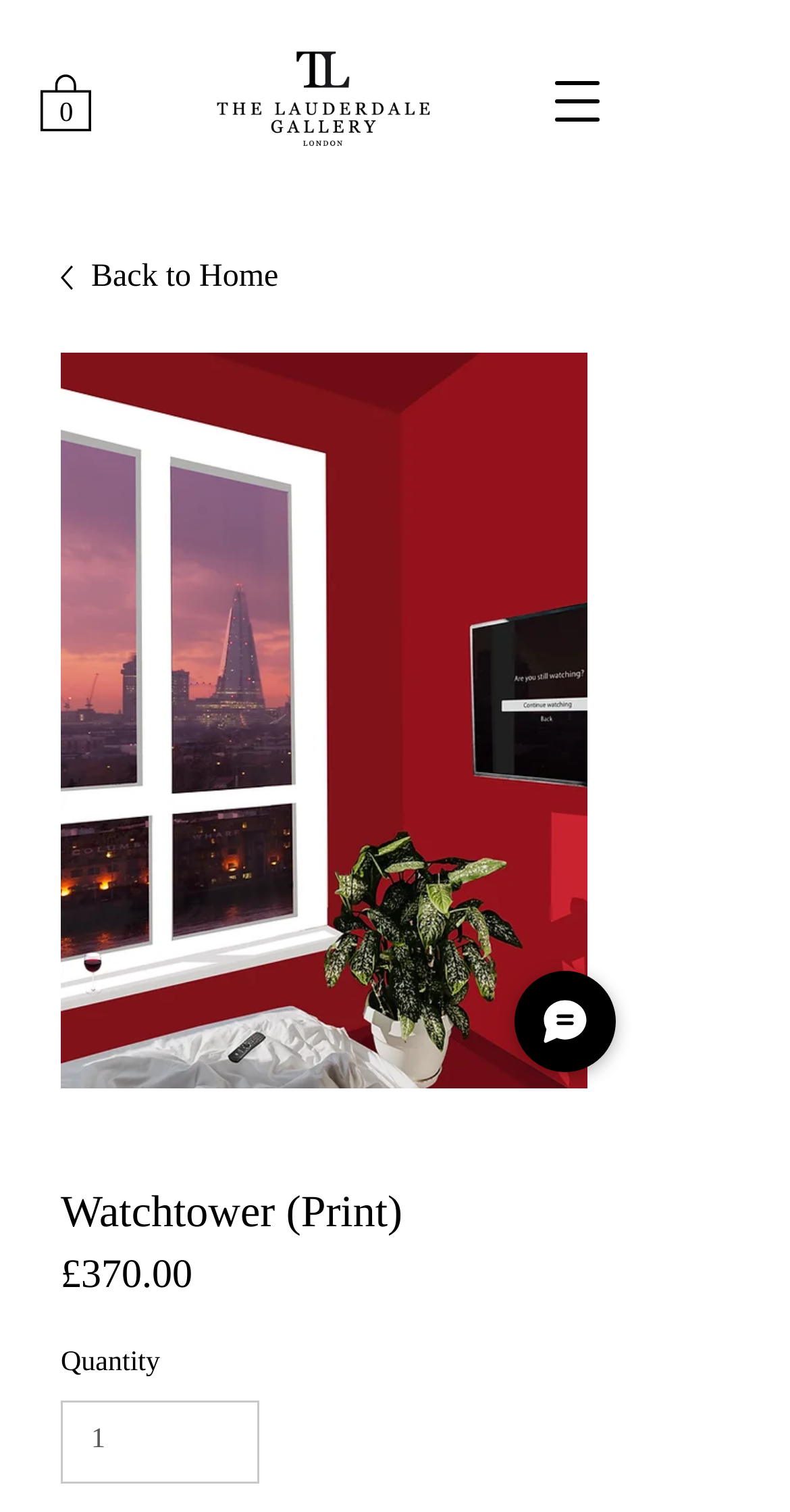Please find the bounding box for the following UI element description. Provide the coordinates in (top-left x, top-left y, bottom-right x, bottom-right y) format, with values between 0 and 1: parent_node: 0 aria-label="Open navigation menu"

[0.679, 0.04, 0.782, 0.094]